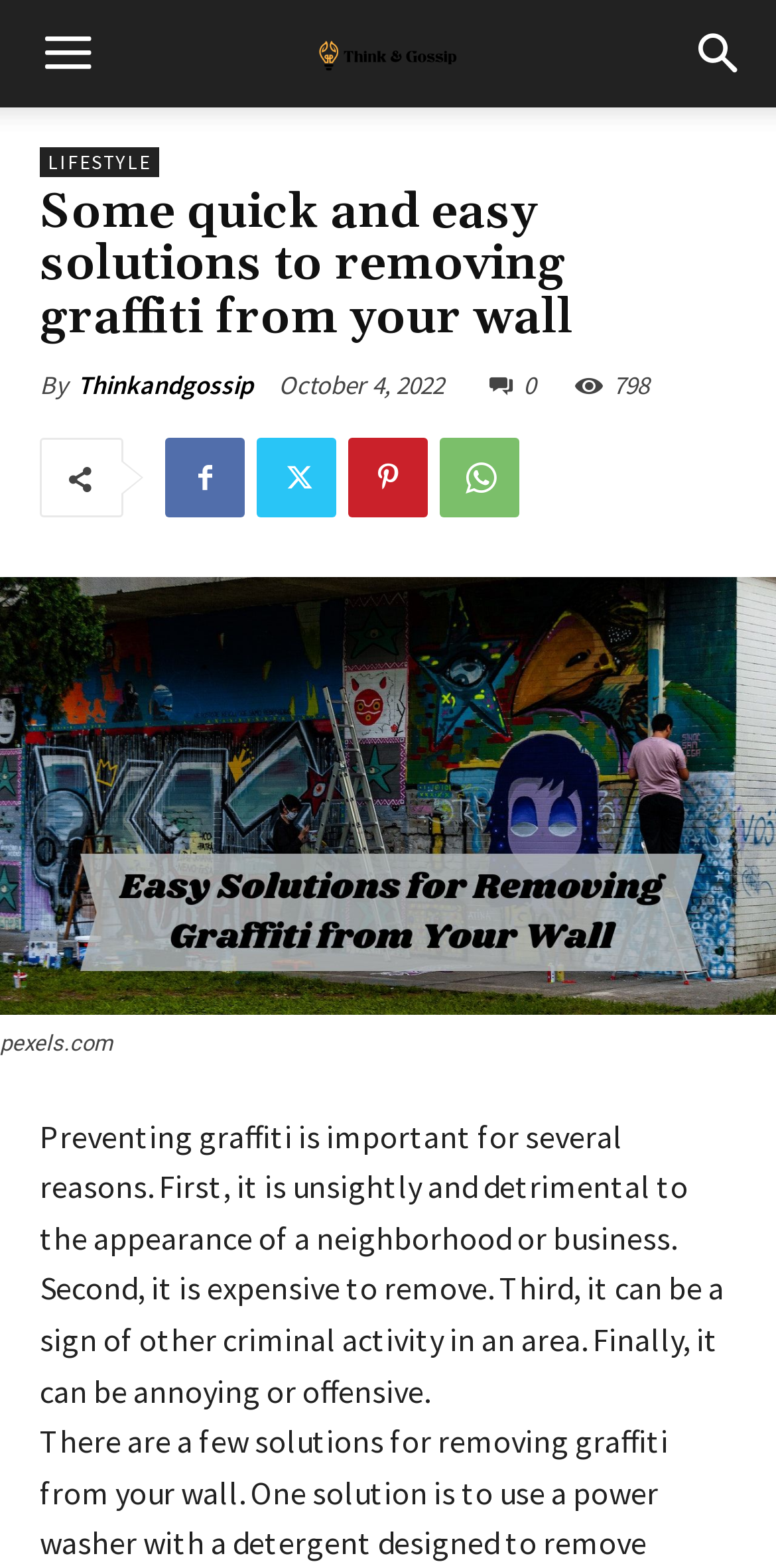Please answer the following query using a single word or phrase: 
What is the source of the image?

pexels.com